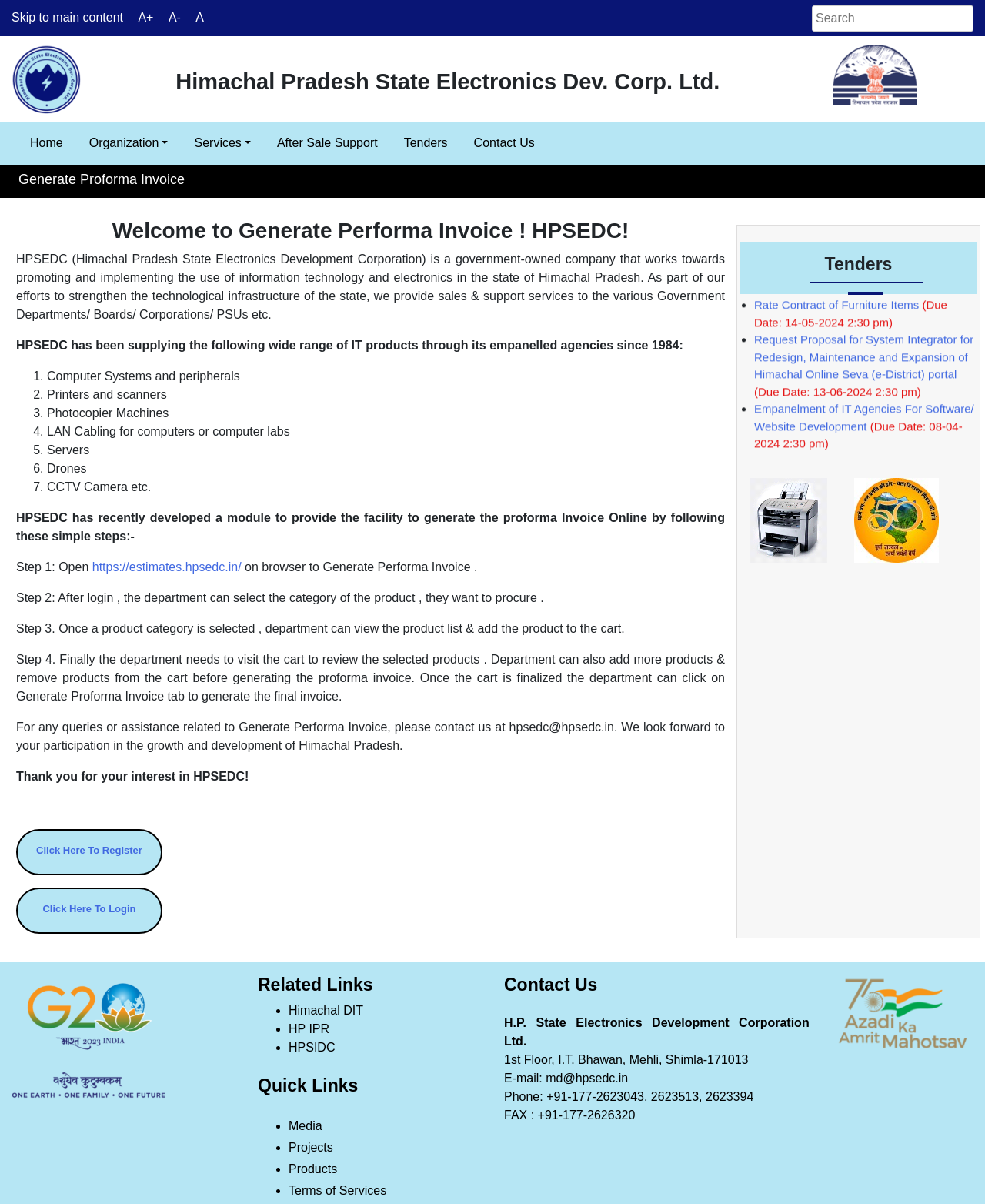What is the purpose of HPSEDC?
Analyze the image and deliver a detailed answer to the question.

The purpose of HPSEDC can be inferred from the paragraph 'HPSEDC (Himachal Pradesh State Electronics Development Corporation) is a government-owned company that works towards promoting and implementing the use of information technology and electronics in the state of Himachal Pradesh.' which is located in the main content area of the webpage.